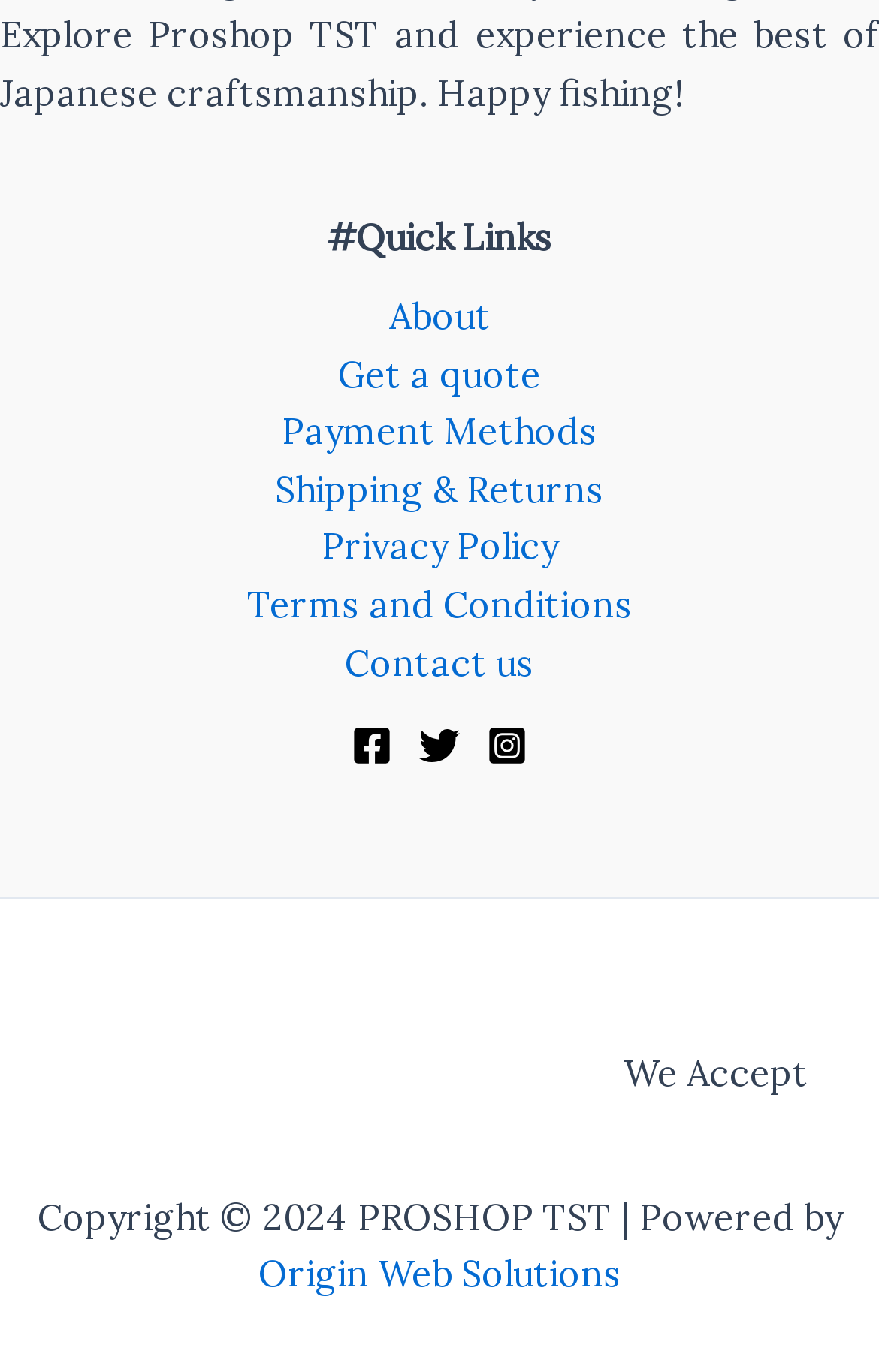Find the bounding box coordinates for the element that must be clicked to complete the instruction: "Follow us on Facebook". The coordinates should be four float numbers between 0 and 1, indicated as [left, top, right, bottom].

[0.4, 0.529, 0.446, 0.559]